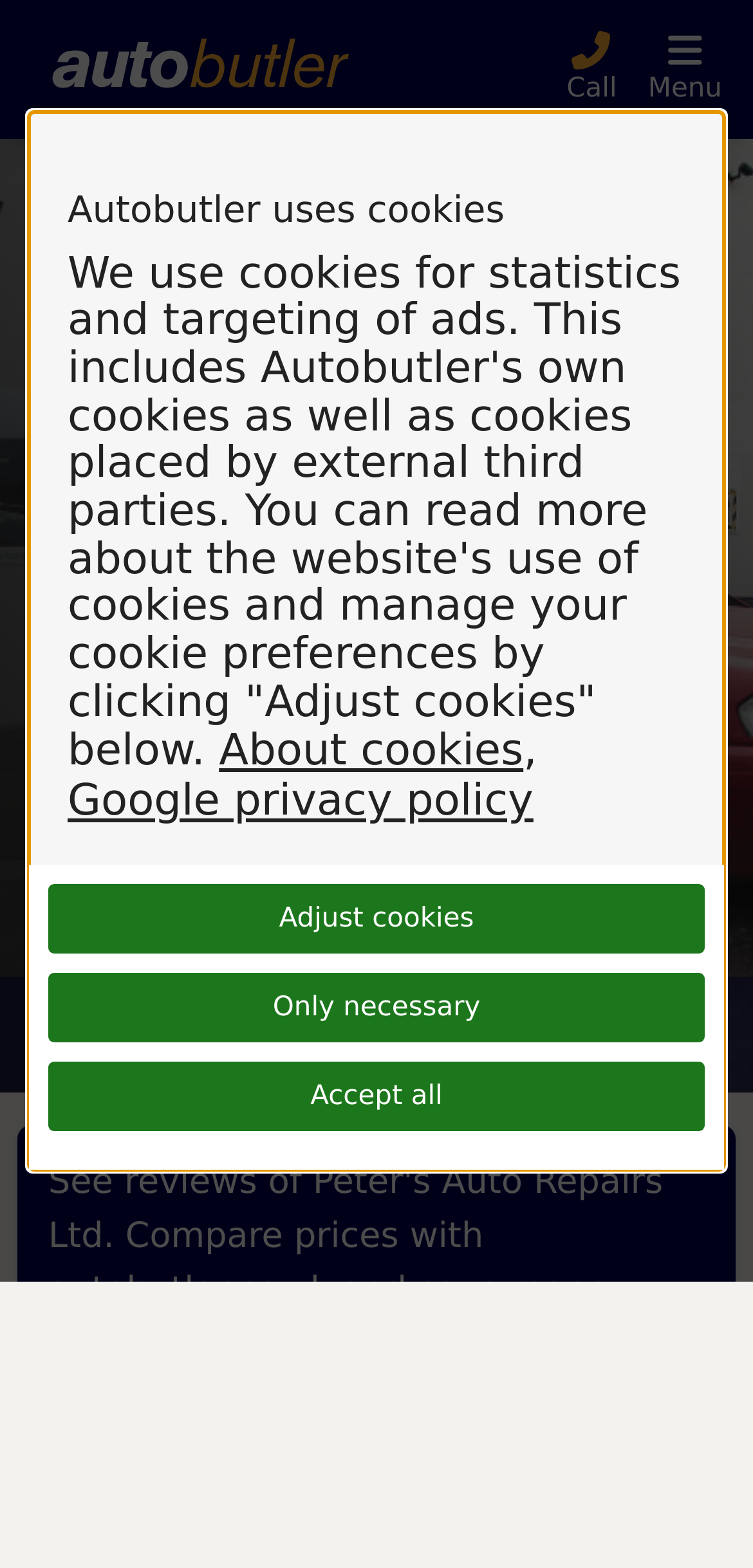What is the name of the garage being reviewed?
Carefully analyze the image and provide a thorough answer to the question.

The name of the garage is mentioned on the webpage as a heading element, which is the main title of the webpage.